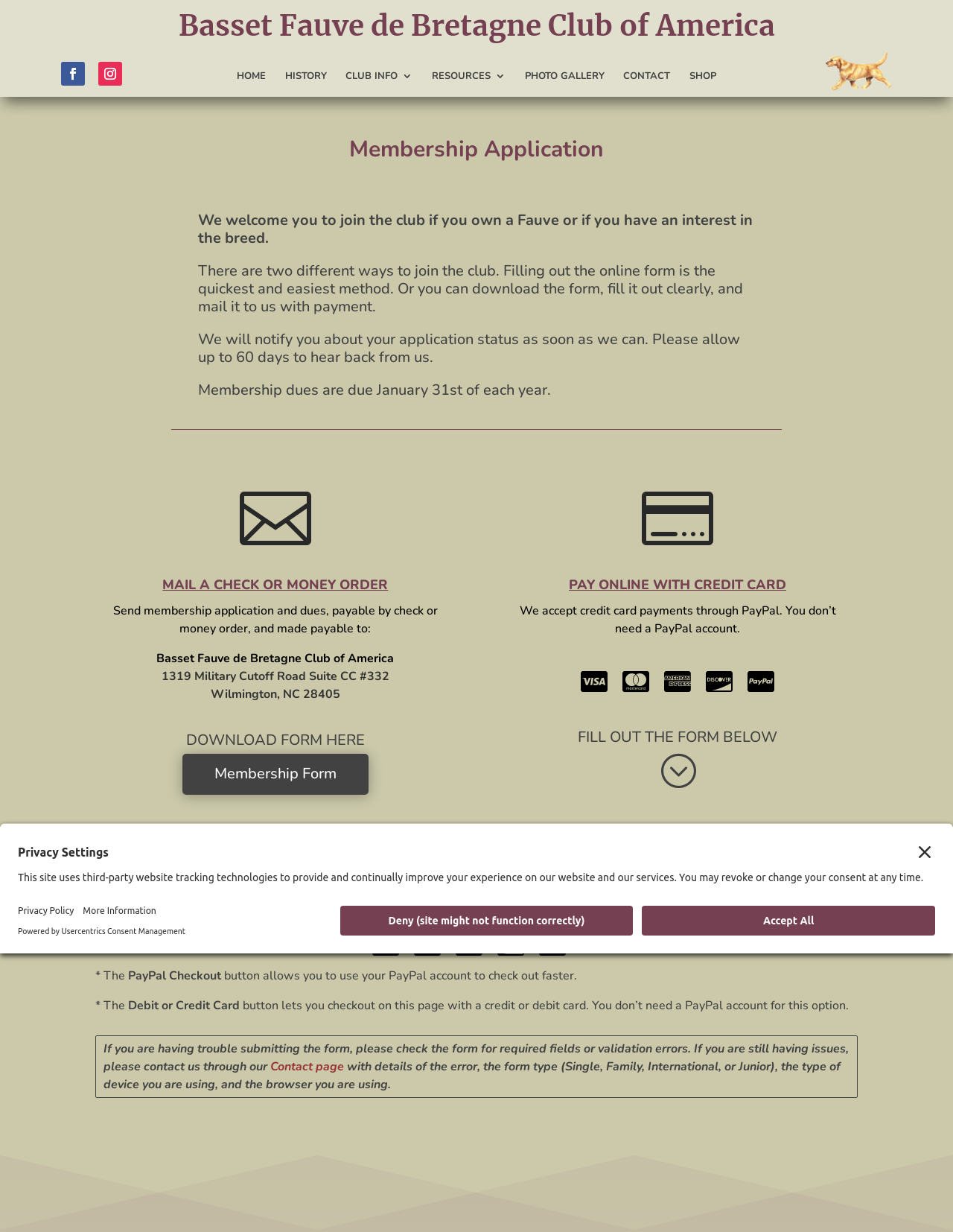Determine the bounding box coordinates of the region I should click to achieve the following instruction: "Download the Membership Form". Ensure the bounding box coordinates are four float numbers between 0 and 1, i.e., [left, top, right, bottom].

[0.195, 0.592, 0.383, 0.609]